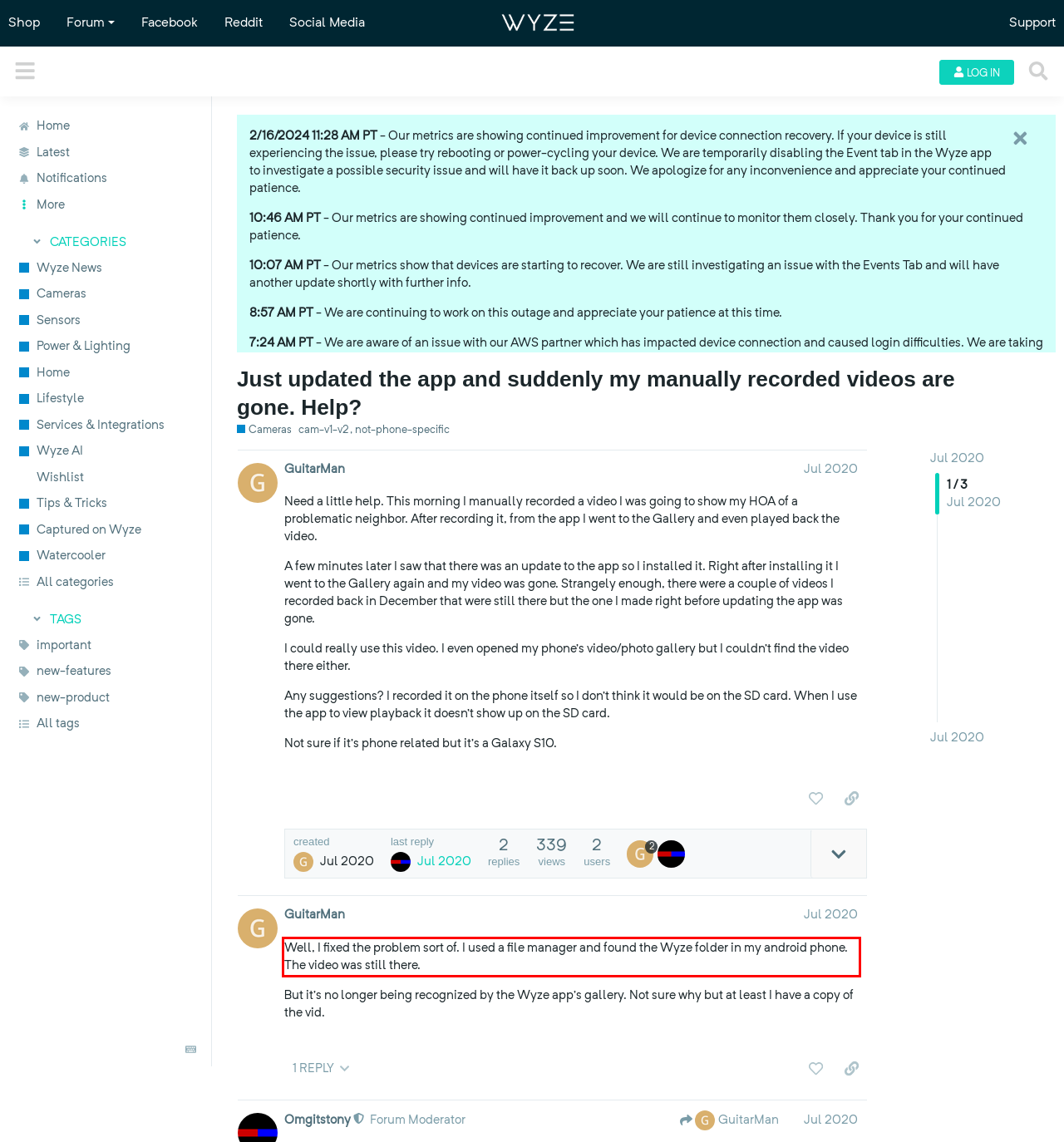Please look at the screenshot provided and find the red bounding box. Extract the text content contained within this bounding box.

Well, I fixed the problem sort of. I used a file manager and found the Wyze folder in my android phone. The video was still there.